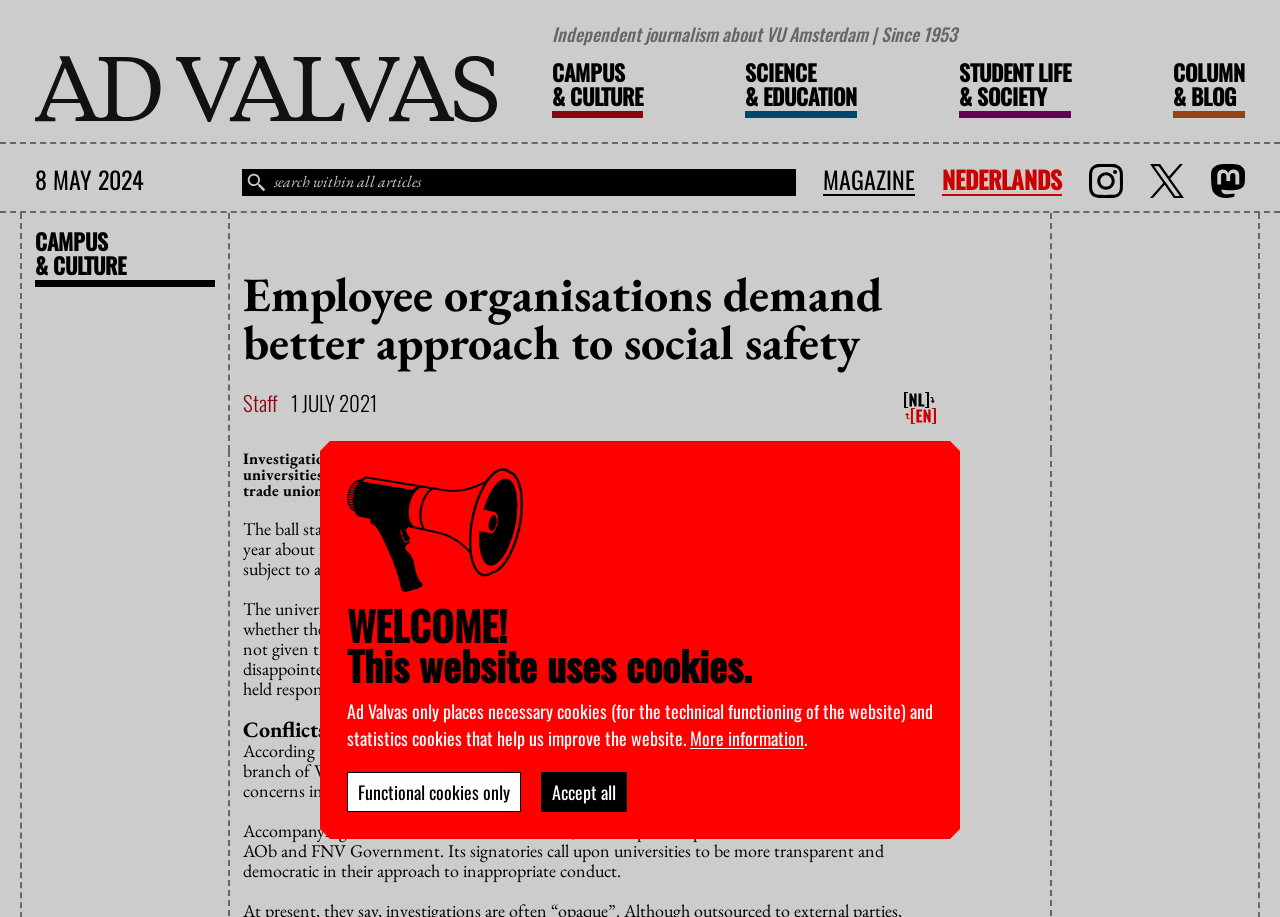Locate the bounding box of the UI element based on this description: "published". Provide four float numbers between 0 and 1 as [left, top, right, bottom].

[0.473, 0.563, 0.524, 0.588]